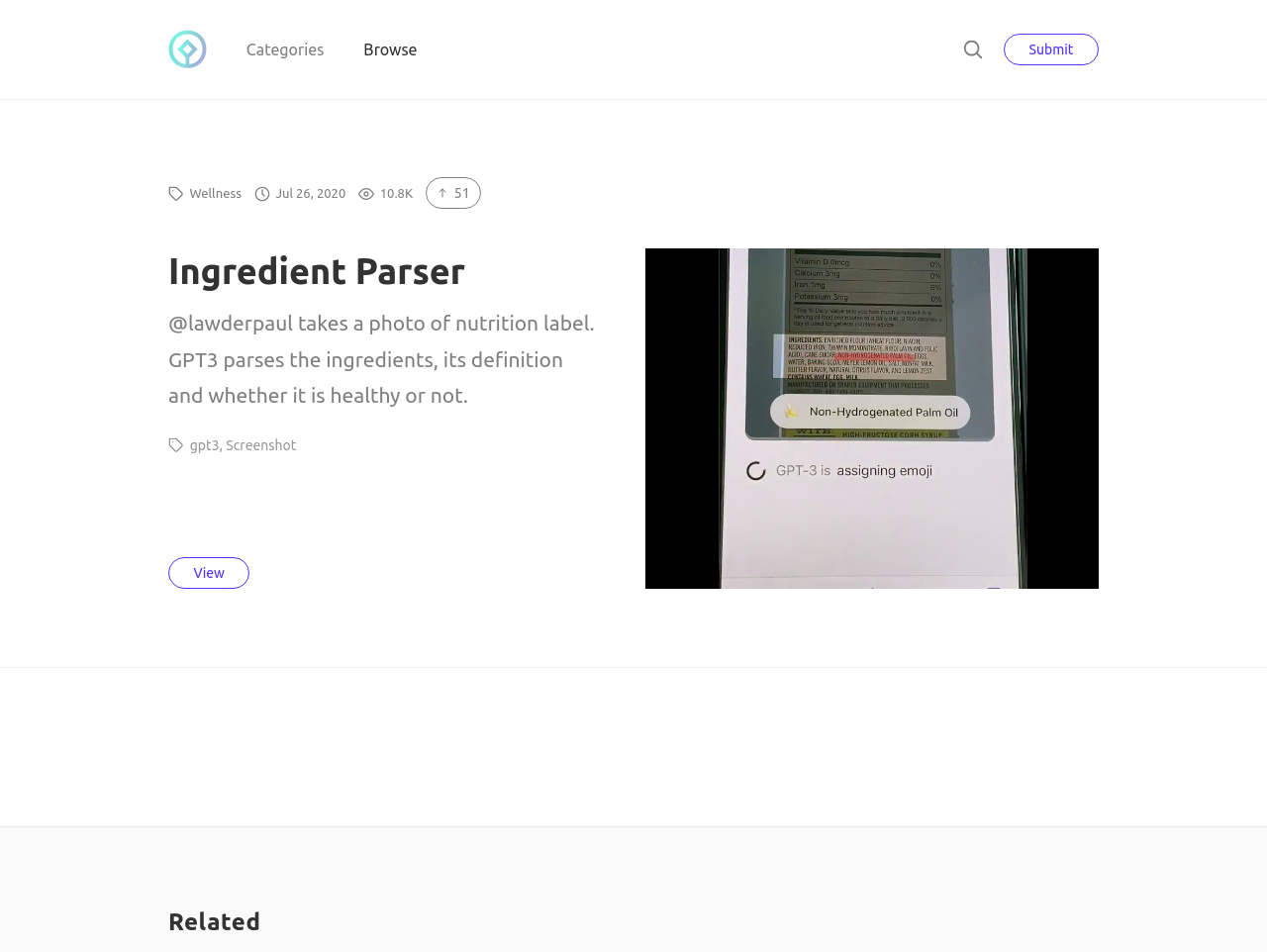Please identify the bounding box coordinates of where to click in order to follow the instruction: "Search for ingredients".

[0.759, 0.041, 0.777, 0.063]